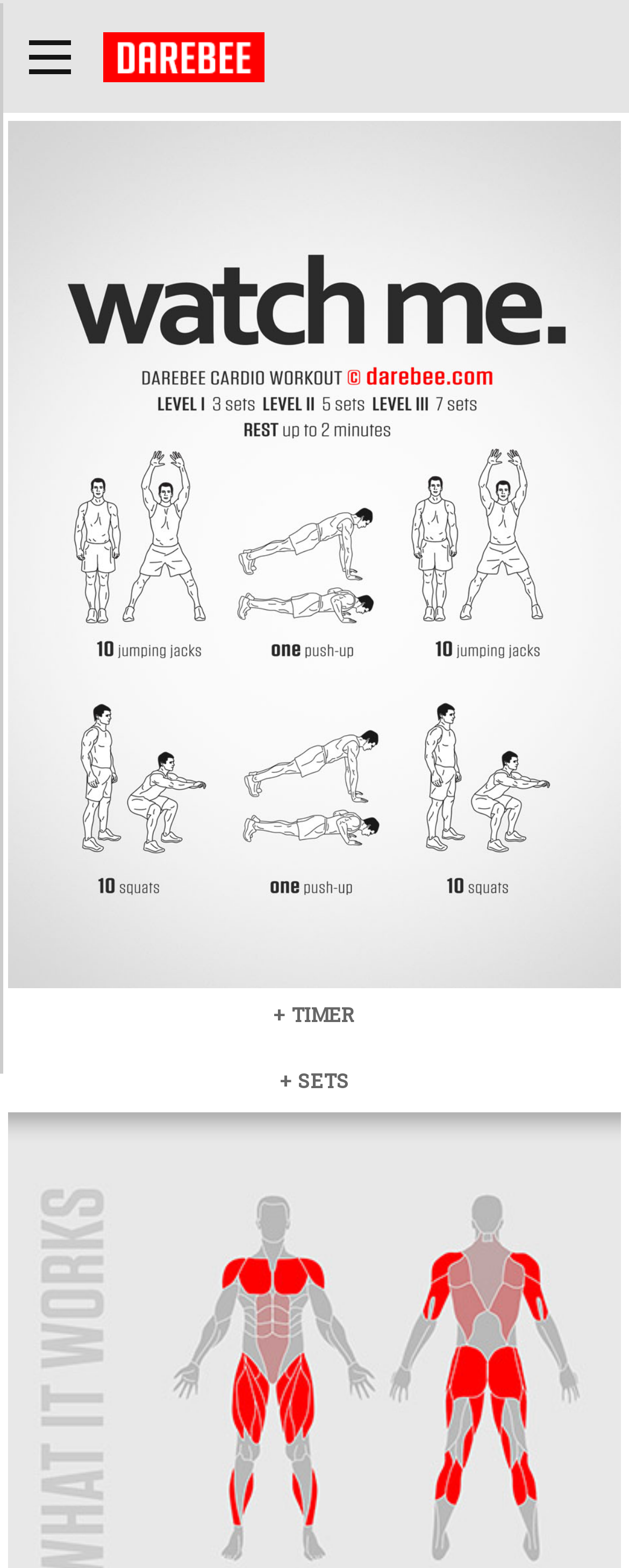How many links are there below the figure?
From the details in the image, answer the question comprehensively.

There are two links below the figure, which are indicated by the link elements with OCR text '+ TIMER' and '+ SETS' respectively, and have bounding box coordinates [0.435, 0.638, 0.565, 0.655] and [0.445, 0.68, 0.555, 0.697] respectively.